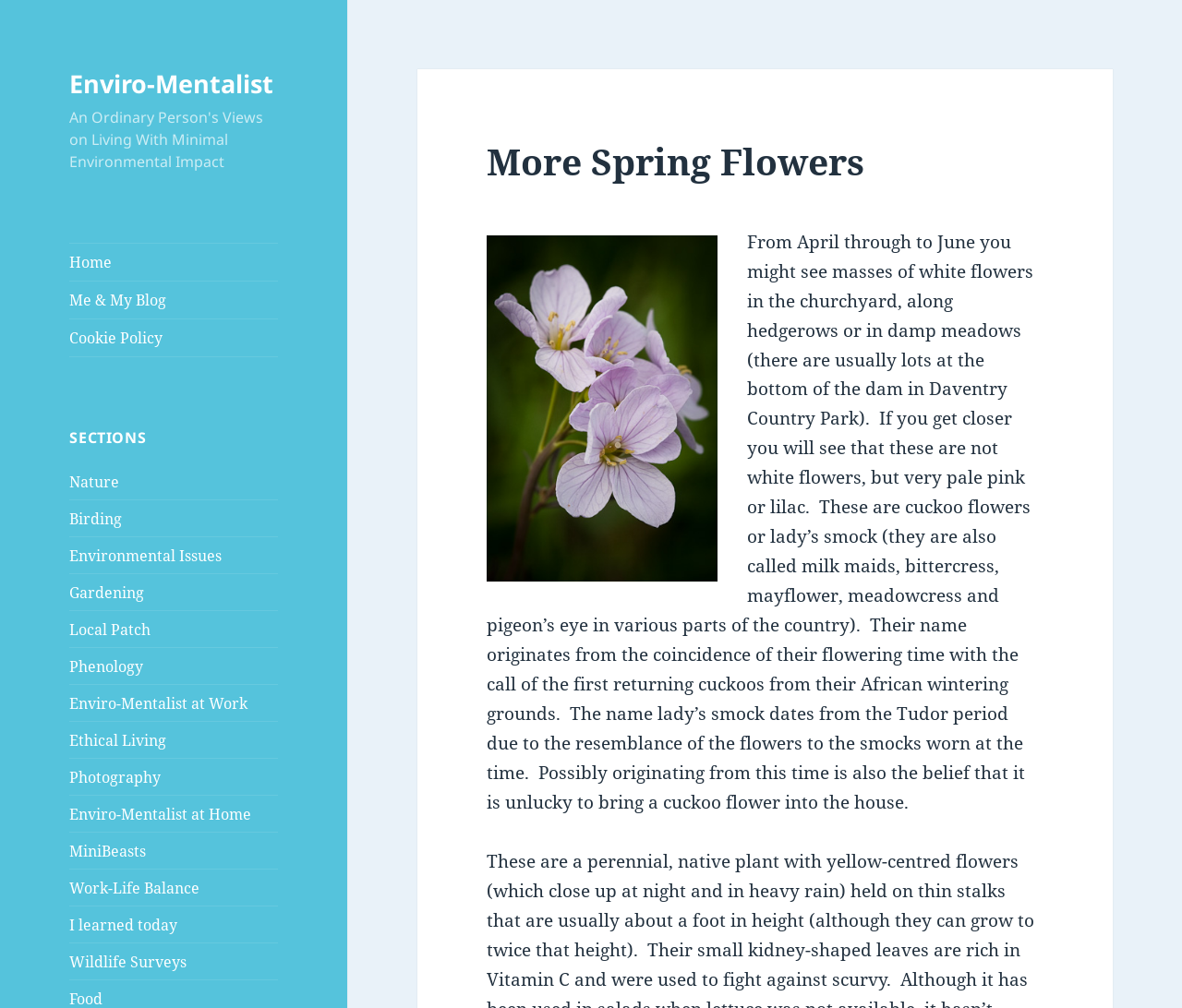For the following element description, predict the bounding box coordinates in the format (top-left x, top-left y, bottom-right x, bottom-right y). All values should be floating point numbers between 0 and 1. Description: Phenology

[0.059, 0.651, 0.121, 0.671]